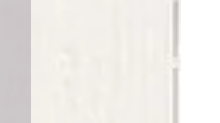What type of content is showcased in the article?
Using the image as a reference, answer the question with a short word or phrase.

Books